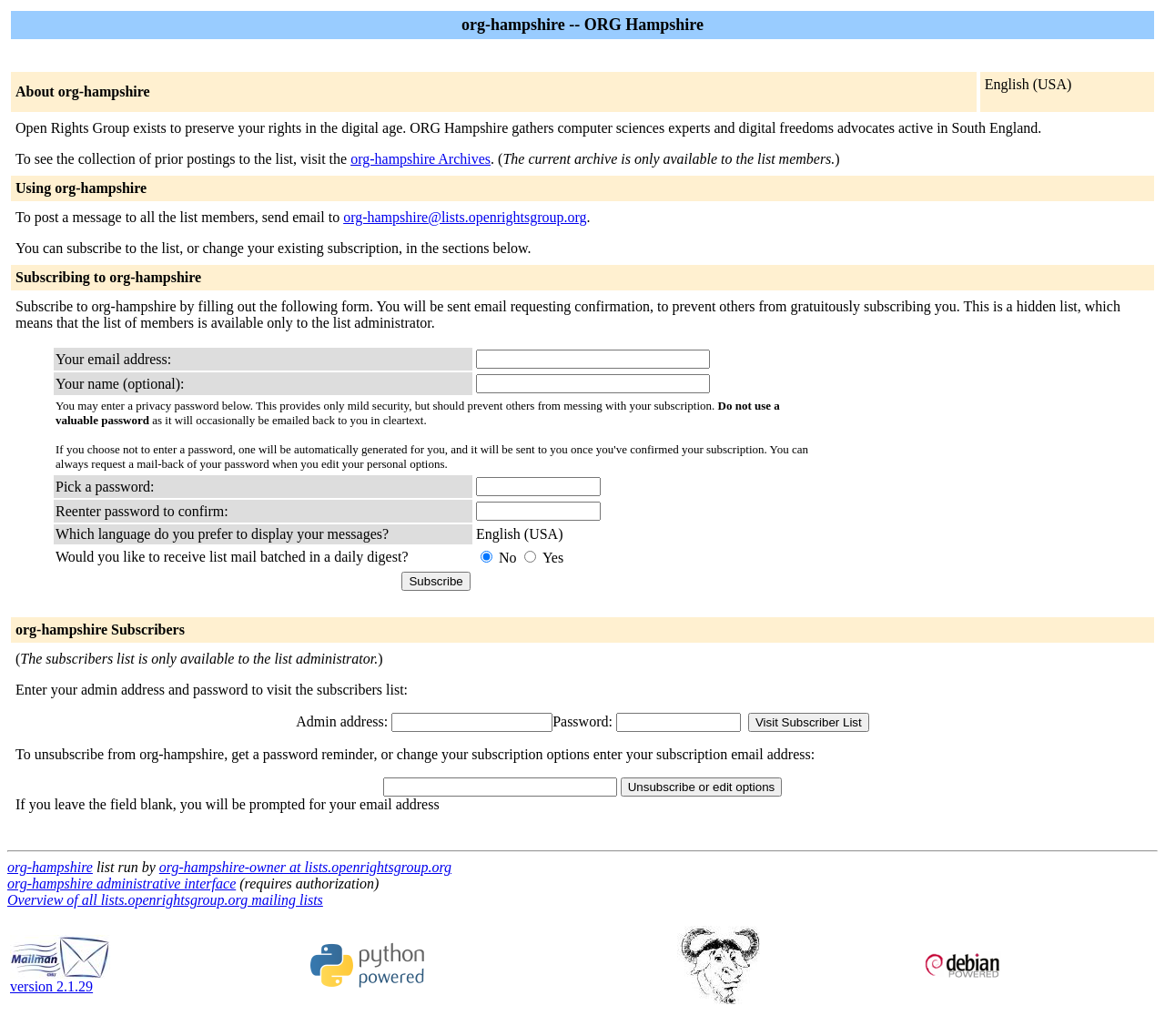Refer to the screenshot and give an in-depth answer to this question: What is the purpose of the list?

The purpose of the list can be inferred from the description in the third row of the table, which says 'Open Rights Group exists to preserve your rights in the digital age. ORG Hampshire gathers computer sciences experts and digital freedoms advocates active in South England'.